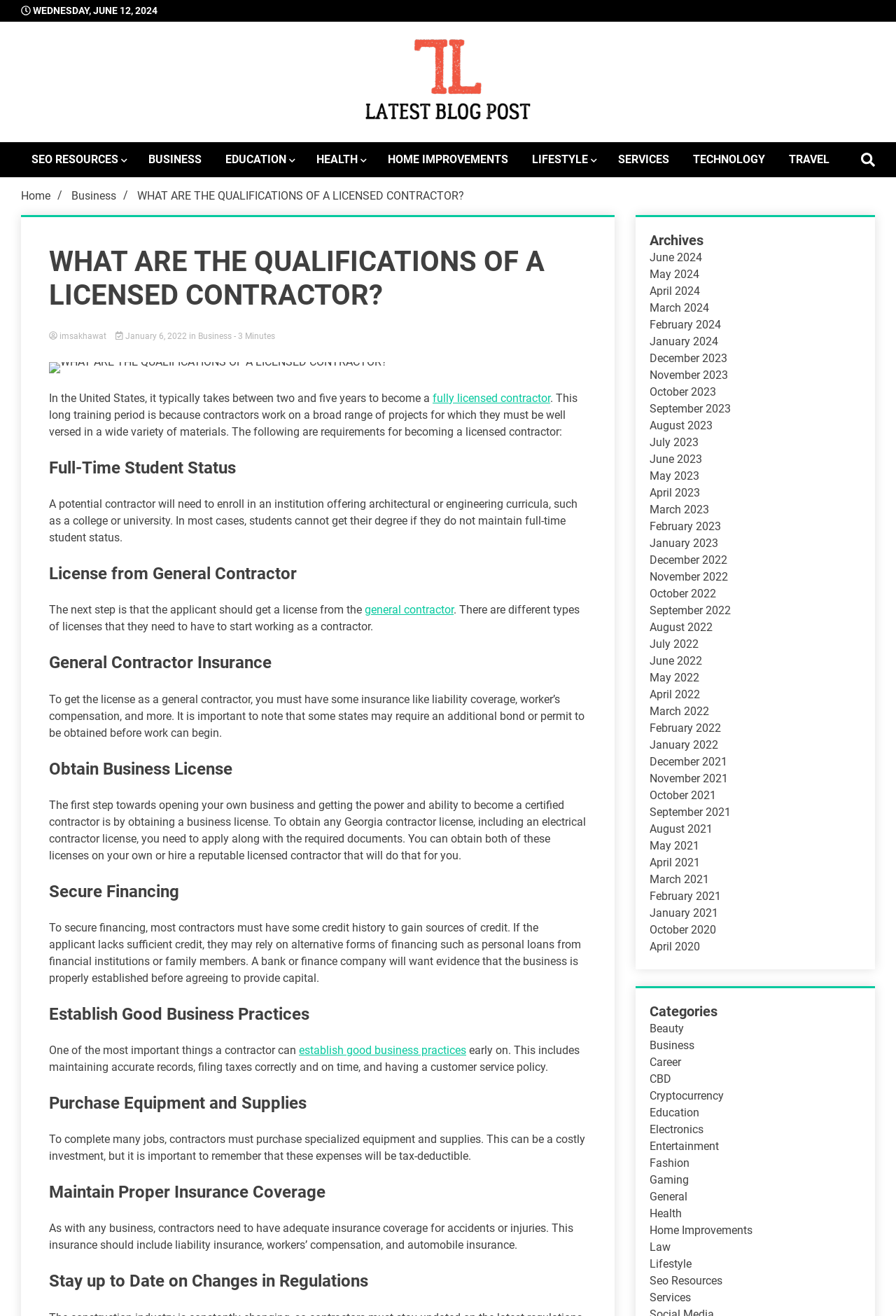Please look at the image and answer the question with a detailed explanation: What is the first step to become a licensed contractor?

I found the answer by looking at the article content, which explains the requirements for becoming a licensed contractor. The first step mentioned is to enroll in an institution offering architectural or engineering curricula, such as a college or university, and maintain full-time student status.